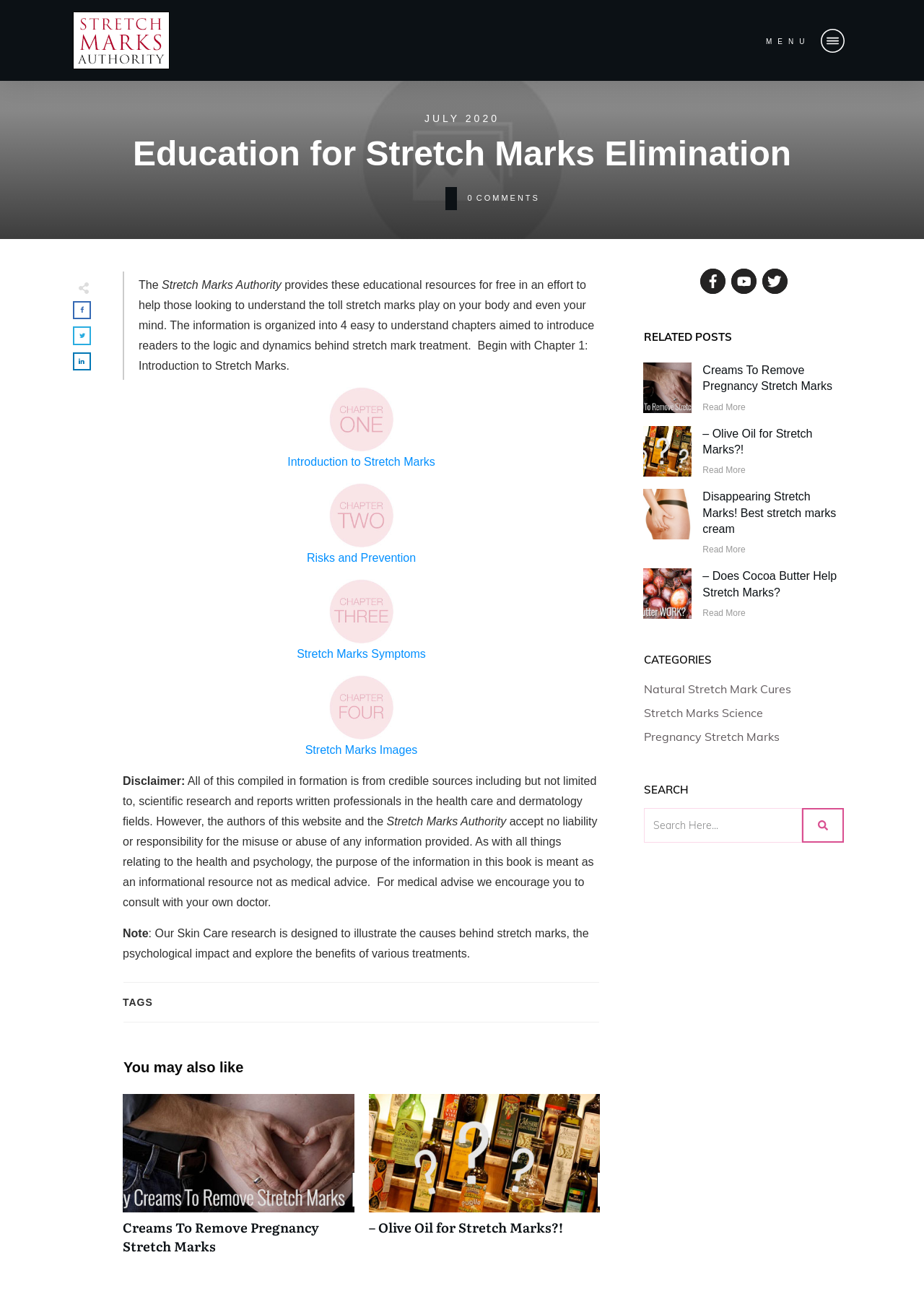What is the disclaimer about?
Please provide a single word or phrase as your answer based on the image.

Liability and medical advice